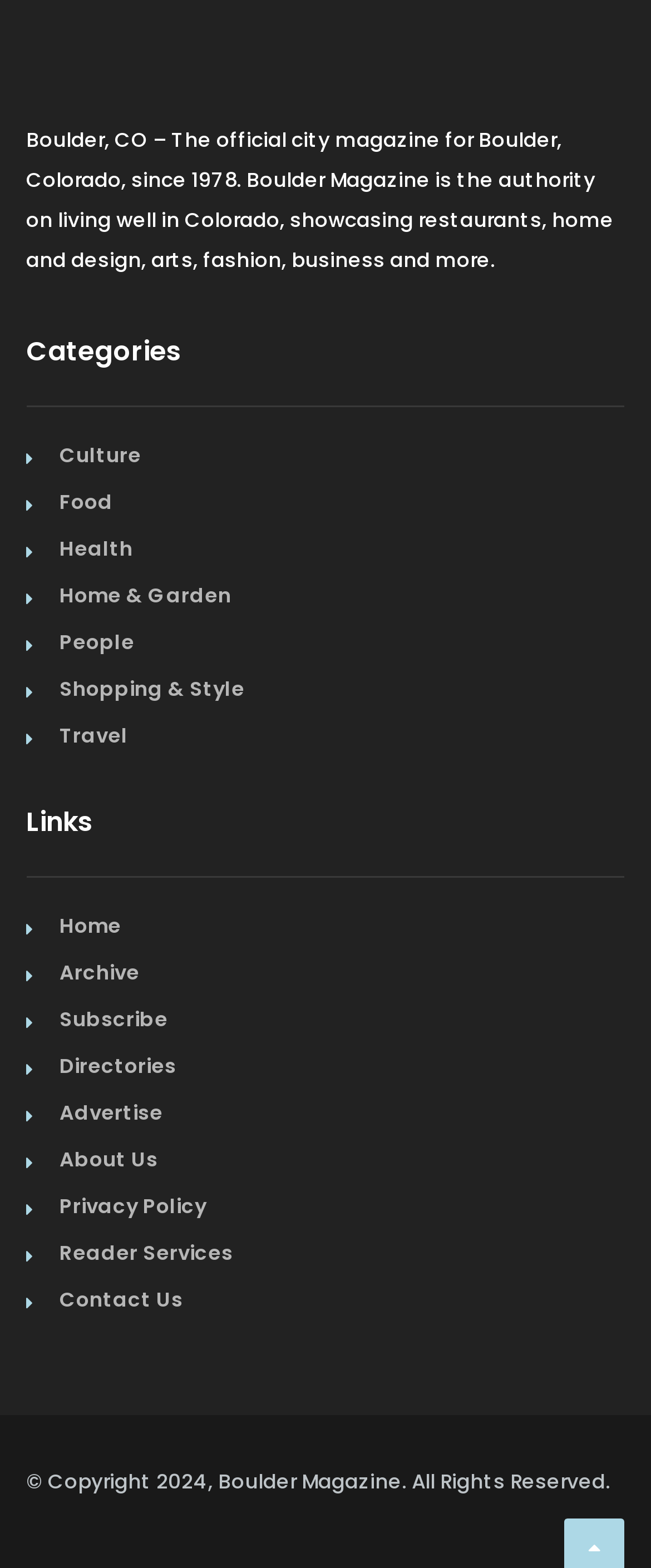Locate the bounding box coordinates of the element's region that should be clicked to carry out the following instruction: "Learn about Advertise". The coordinates need to be four float numbers between 0 and 1, i.e., [left, top, right, bottom].

[0.091, 0.7, 0.25, 0.718]